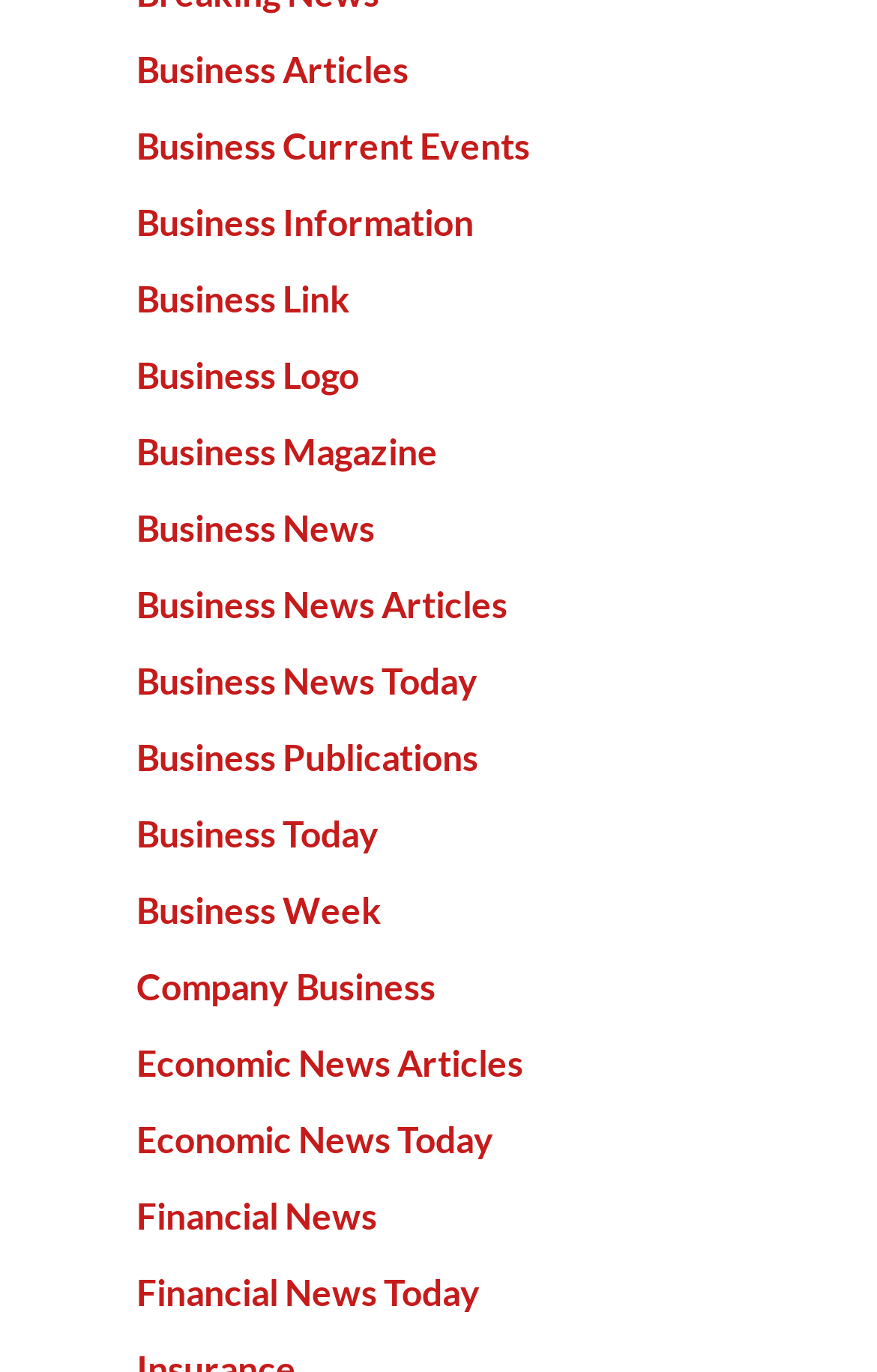What is the position of the link 'Business Magazine'?
Analyze the image and provide a thorough answer to the question.

By comparing the y1 and y2 coordinates of the links, I determined the vertical position of each link. The link 'Business Magazine' has y1 and y2 coordinates of 0.313 and 0.344, respectively, which indicates it is the sixth link from the top.